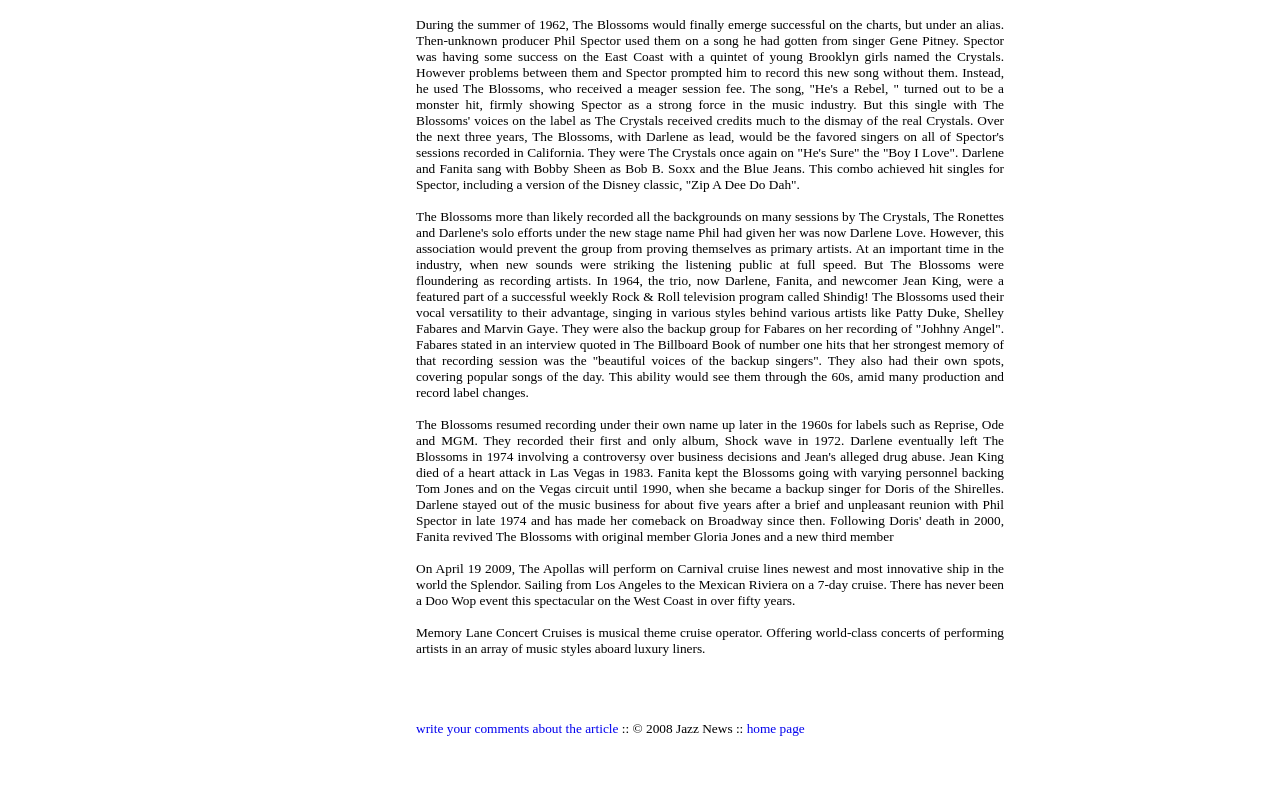Using the description: "home page", determine the UI element's bounding box coordinates. Ensure the coordinates are in the format of four float numbers between 0 and 1, i.e., [left, top, right, bottom].

[0.583, 0.914, 0.629, 0.933]